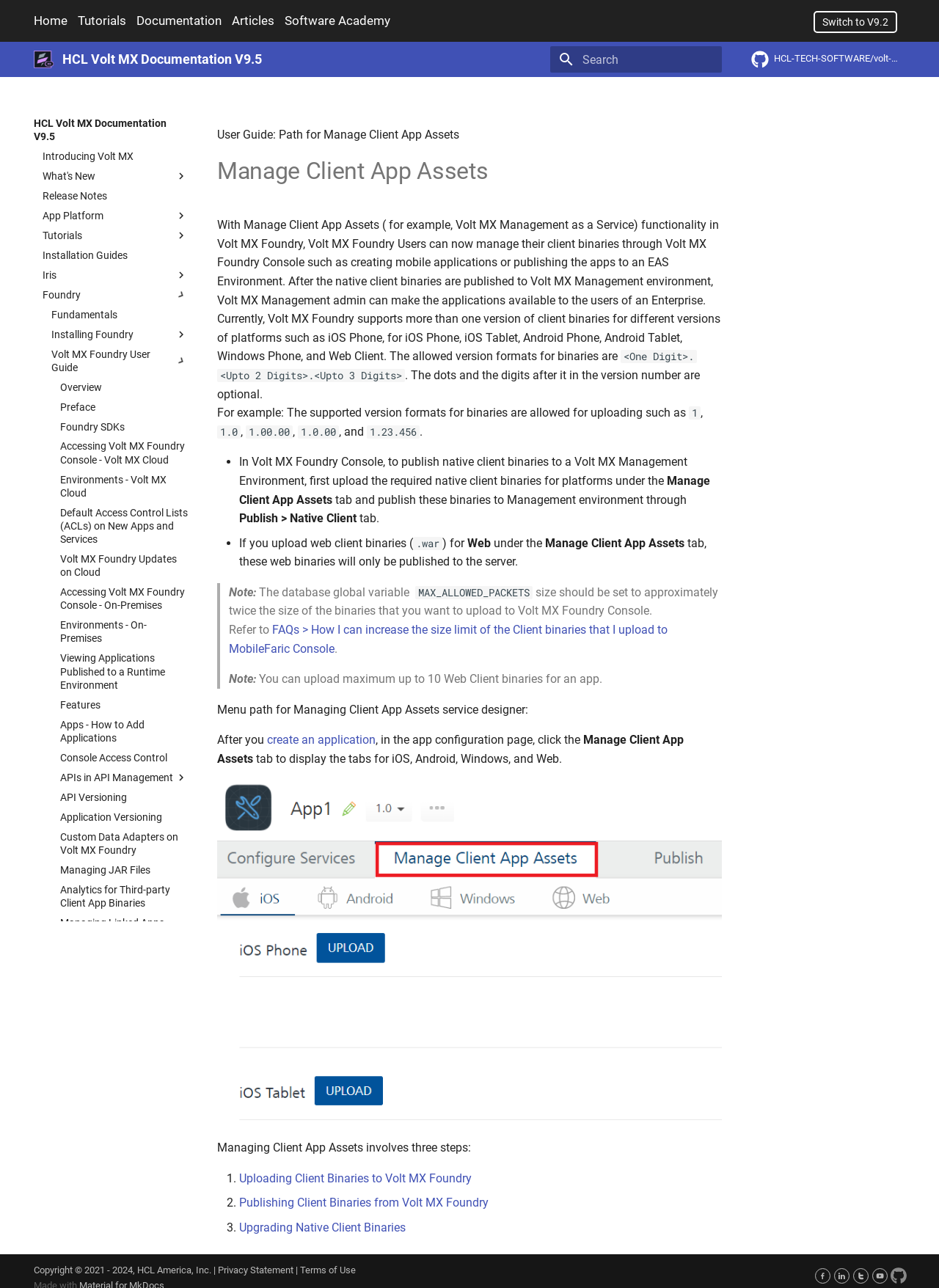What is the text of the button next to the search box?
Provide a one-word or short-phrase answer based on the image.

Clear